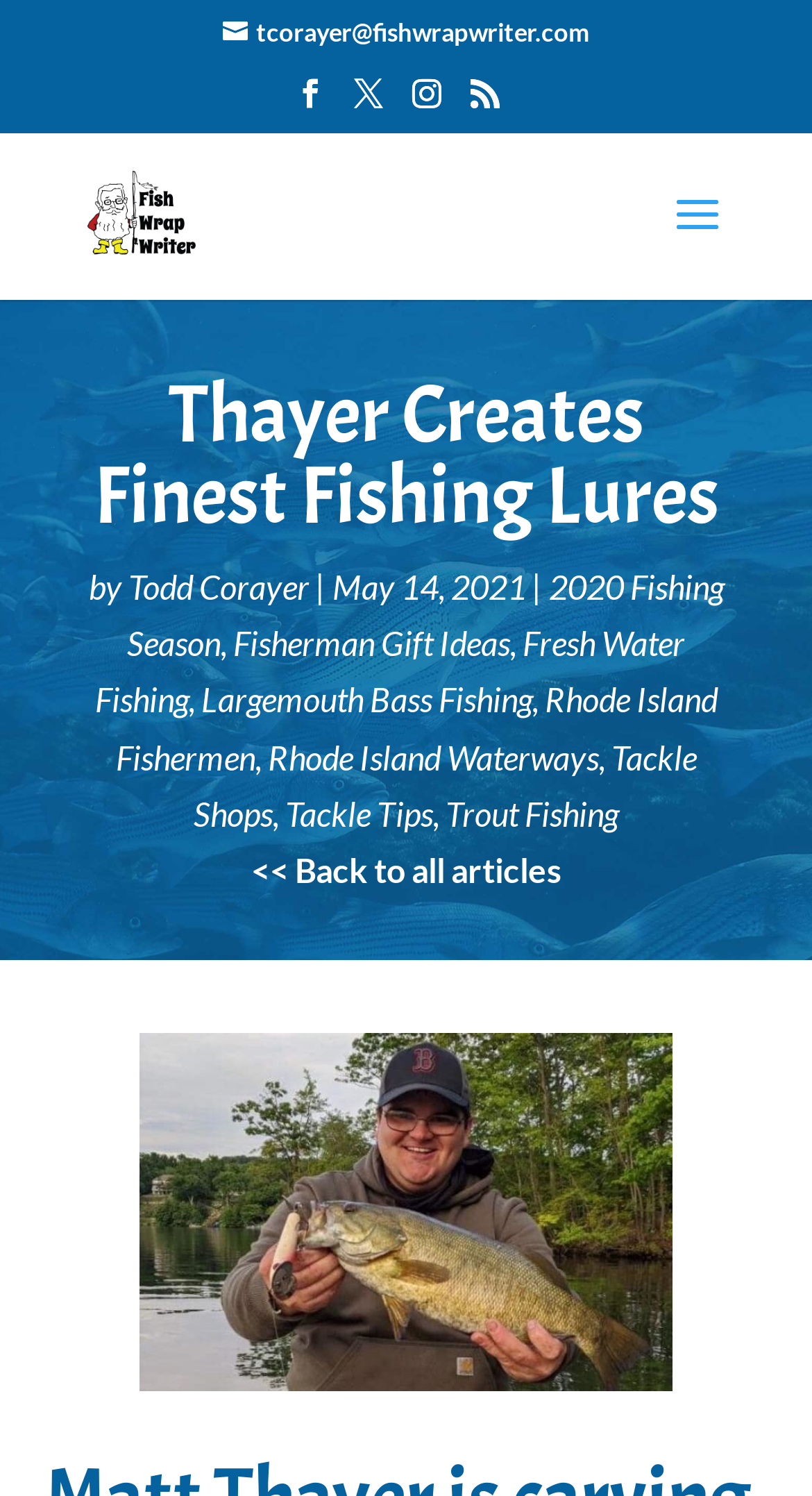What is the name of the website?
Give a single word or phrase answer based on the content of the image.

The Fish Wrap Writer